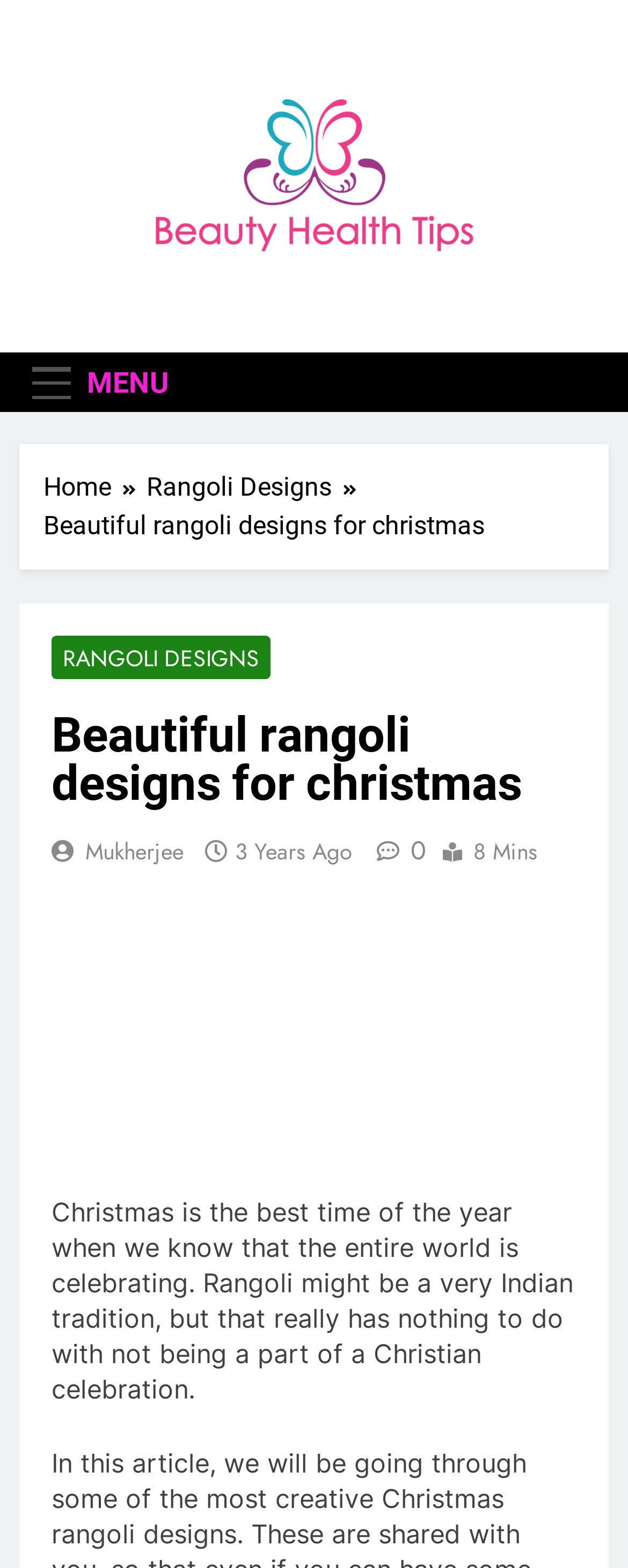Analyze and describe the webpage in a detailed narrative.

The webpage is about beautiful rangoli designs for Christmas. At the top left, there is a button labeled "MENU" that is not expanded. To the right of the button, there is a navigation section with breadcrumbs, which includes links to "Home" and "Rangoli Designs". 

Below the navigation section, there is a header with a title "Beautiful rangoli designs for christmas" in a large font. Underneath the title, there are several links, including "RANGOLI DESIGNS", "Mukherjee", and "3 Years Ago" with a timestamp. There is also a link with a star icon and a text "8 Mins" indicating the reading time.

The main content of the webpage is a paragraph of text that describes the significance of Christmas and rangoli, an Indian tradition. The text is positioned below the header and takes up most of the page. 

At the top right, there are two links to "Beauty Health Tips" with an accompanying image.